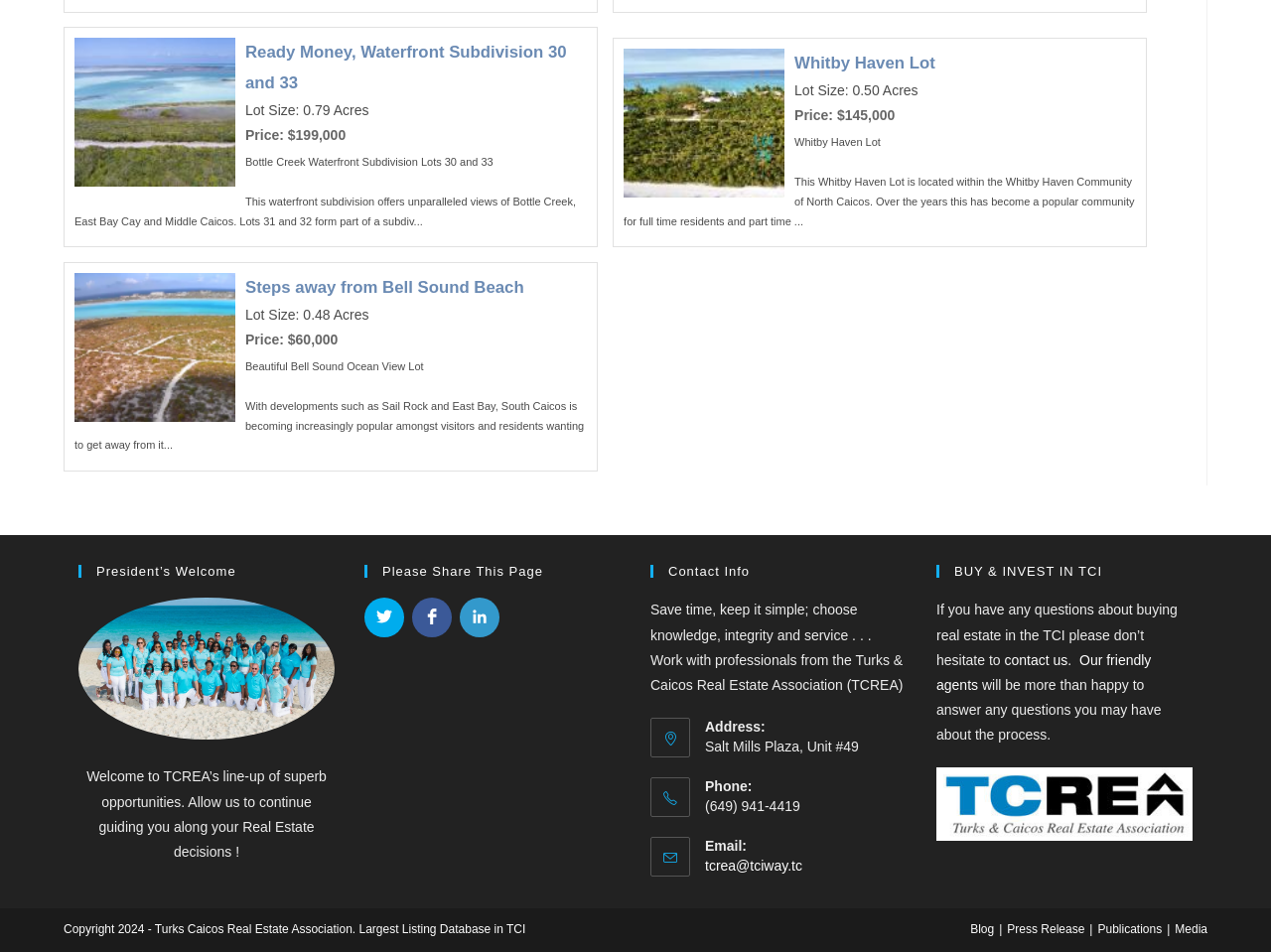Locate the bounding box coordinates of the area that needs to be clicked to fulfill the following instruction: "Click the link to Whitby Haven Lot". The coordinates should be in the format of four float numbers between 0 and 1, namely [left, top, right, bottom].

[0.491, 0.051, 0.894, 0.082]